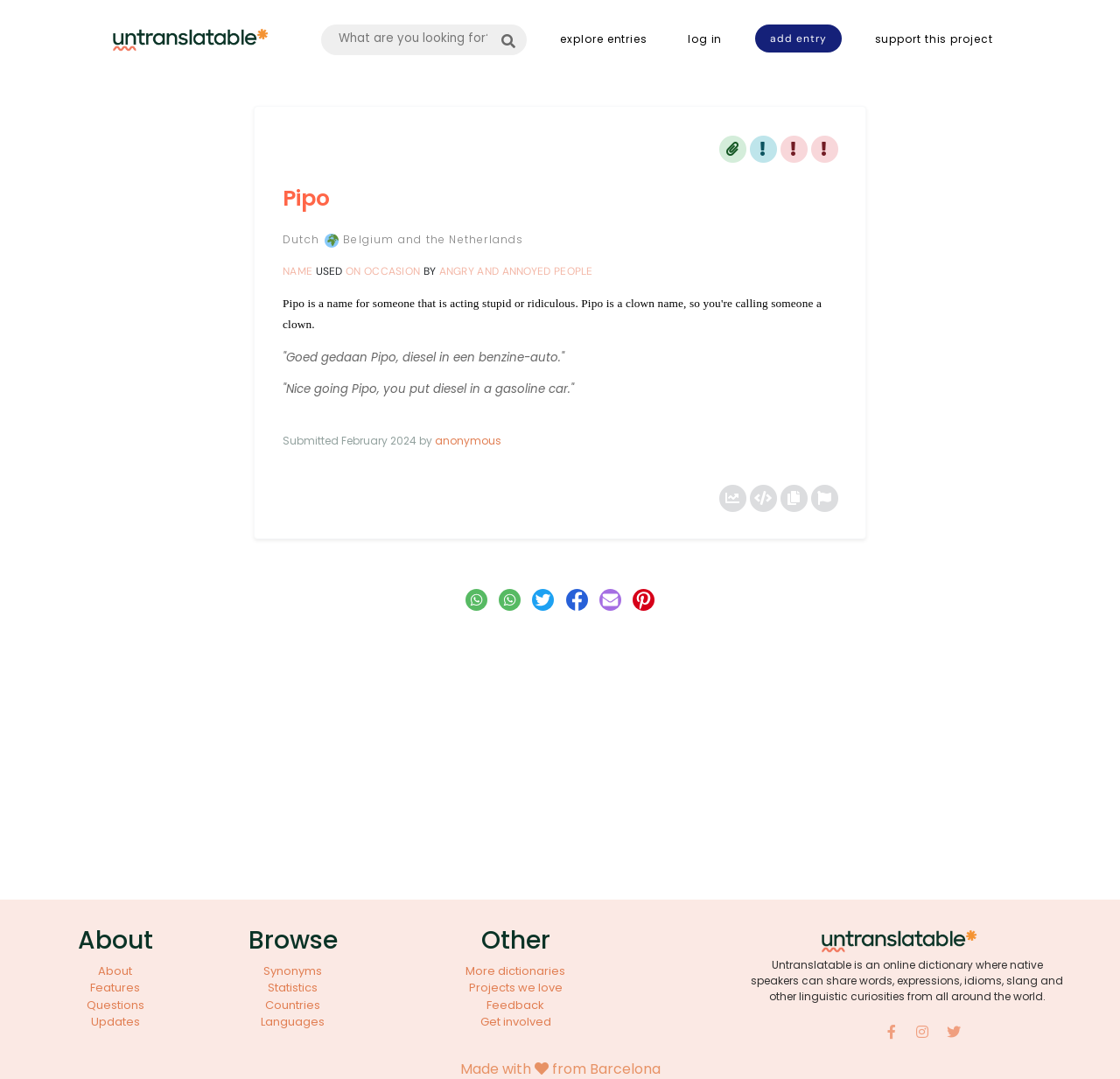Identify the bounding box coordinates for the element you need to click to achieve the following task: "learn more about Pipo". Provide the bounding box coordinates as four float numbers between 0 and 1, in the form [left, top, right, bottom].

[0.252, 0.169, 0.295, 0.198]